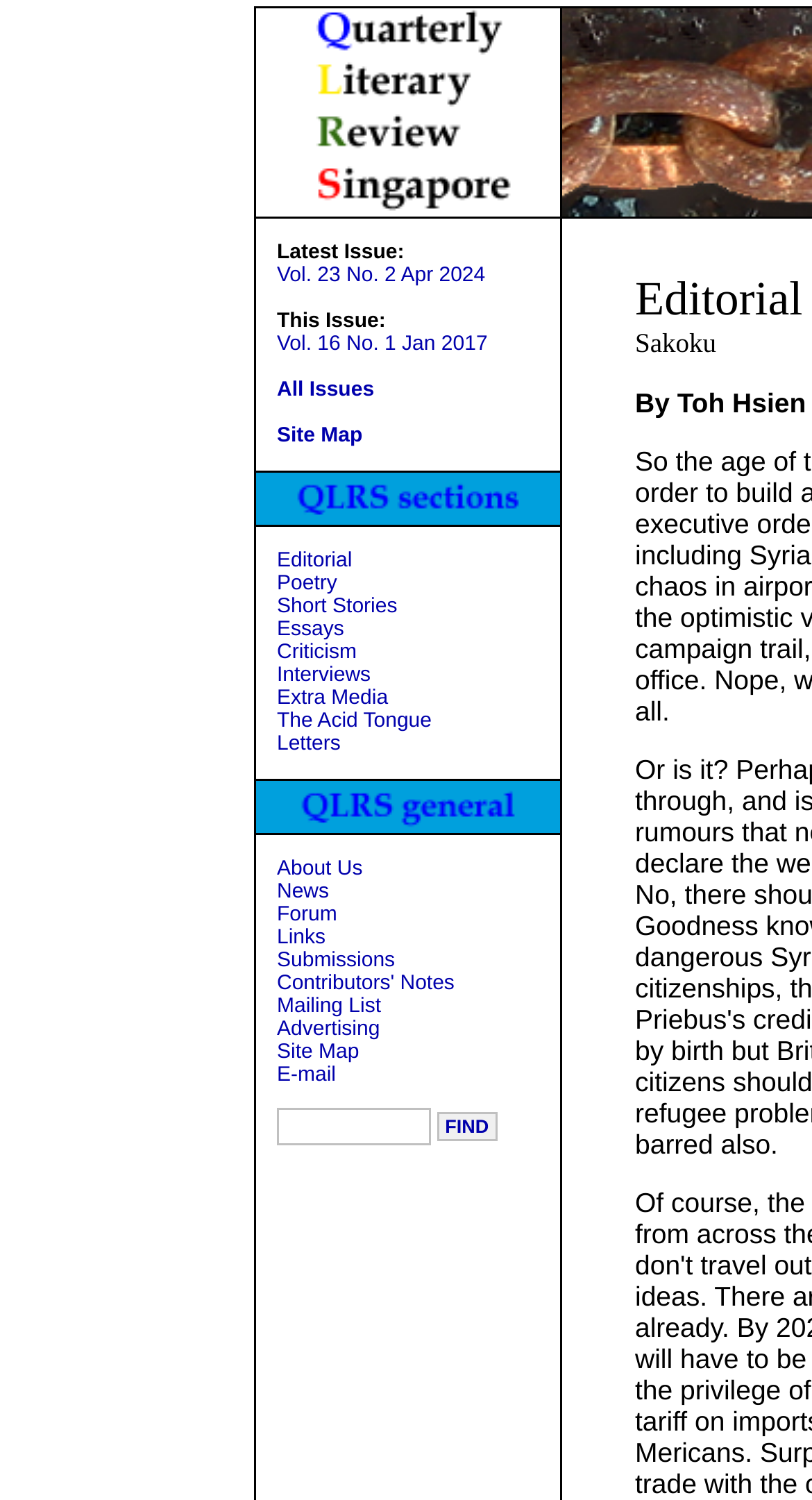Based on the element description: "The Acid Tongue", identify the UI element and provide its bounding box coordinates. Use four float numbers between 0 and 1, [left, top, right, bottom].

[0.341, 0.473, 0.532, 0.489]